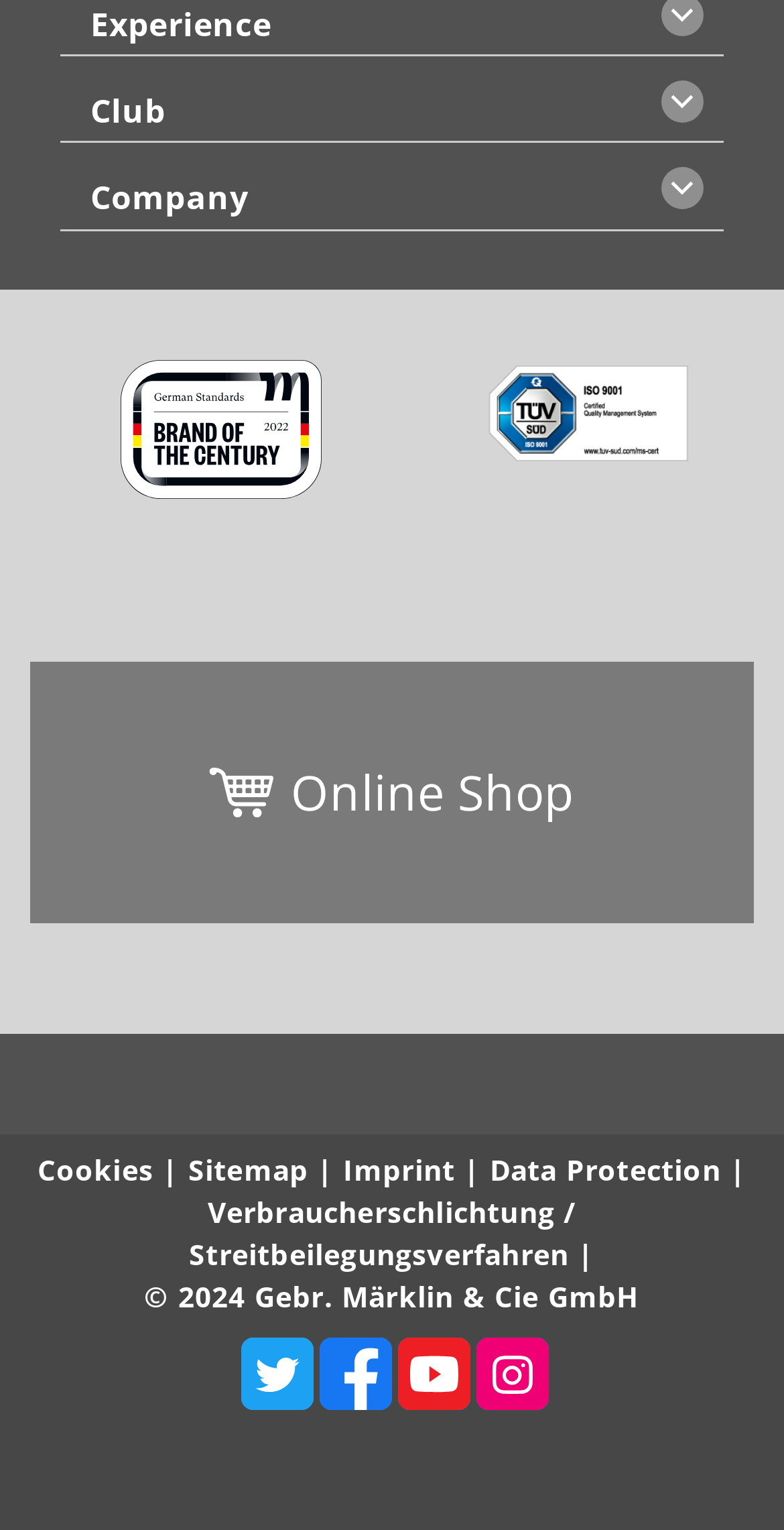Given the element description "alt="brand of the century"" in the screenshot, predict the bounding box coordinates of that UI element.

[0.115, 0.236, 0.577, 0.326]